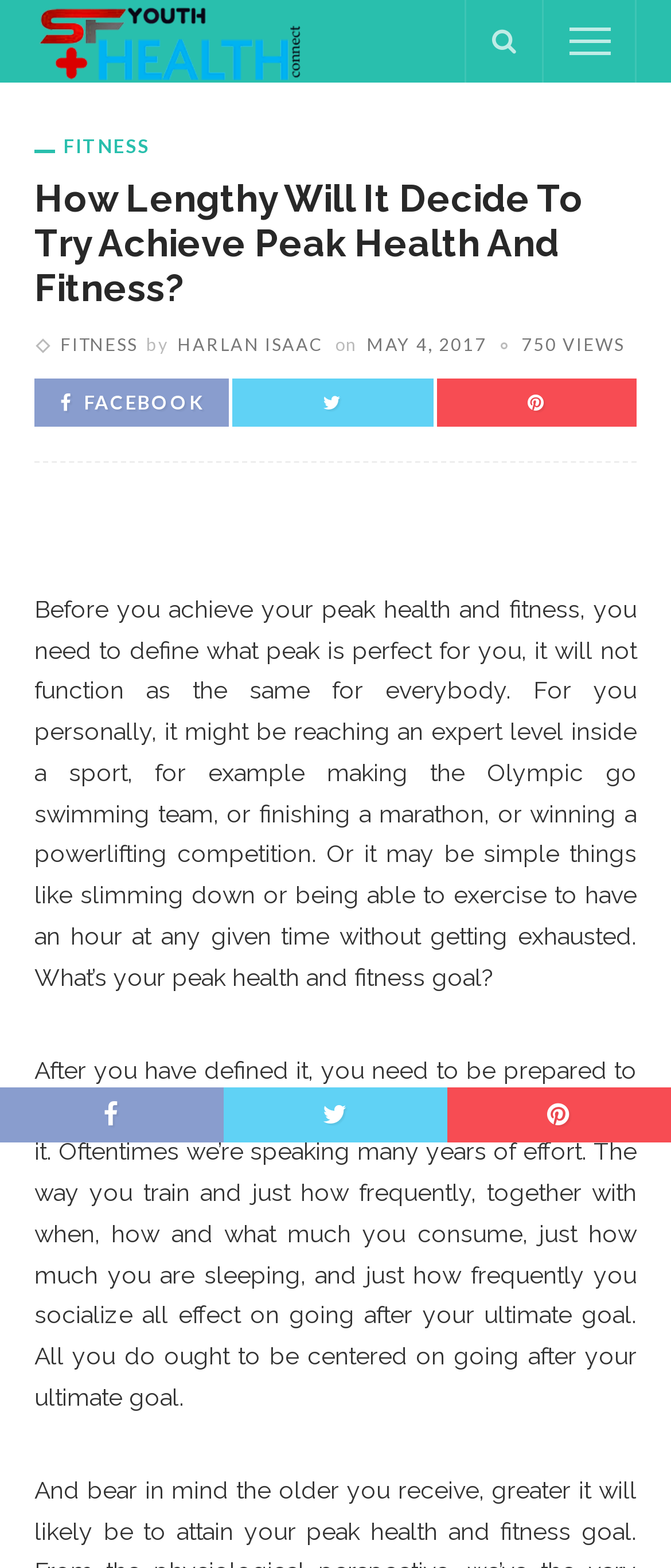Specify the bounding box coordinates for the region that must be clicked to perform the given instruction: "Click on the 'HARLAN ISAAC' link".

[0.264, 0.213, 0.479, 0.226]